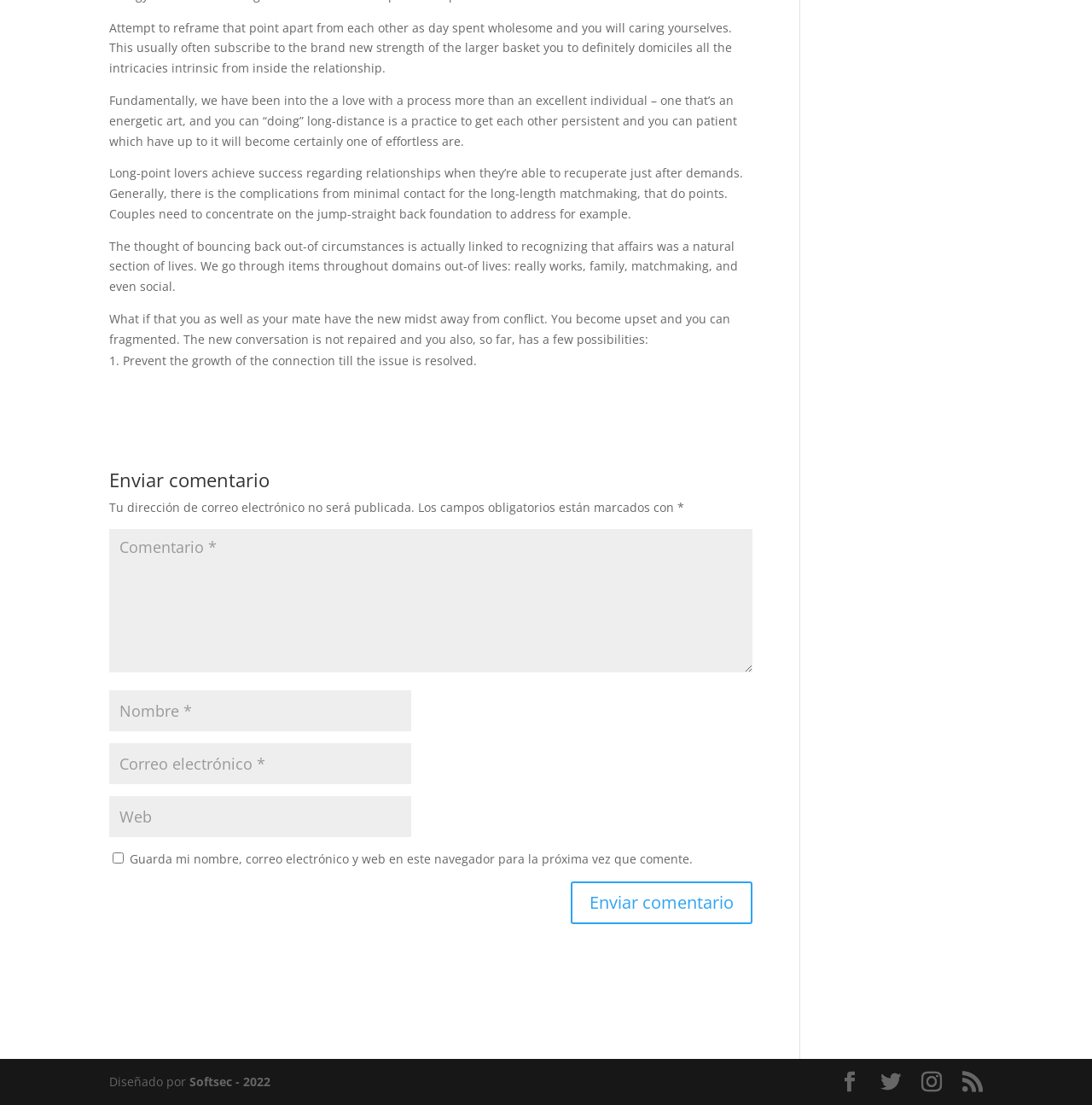Give a one-word or short phrase answer to the question: 
What is the main topic of the article?

Long-distance relationships